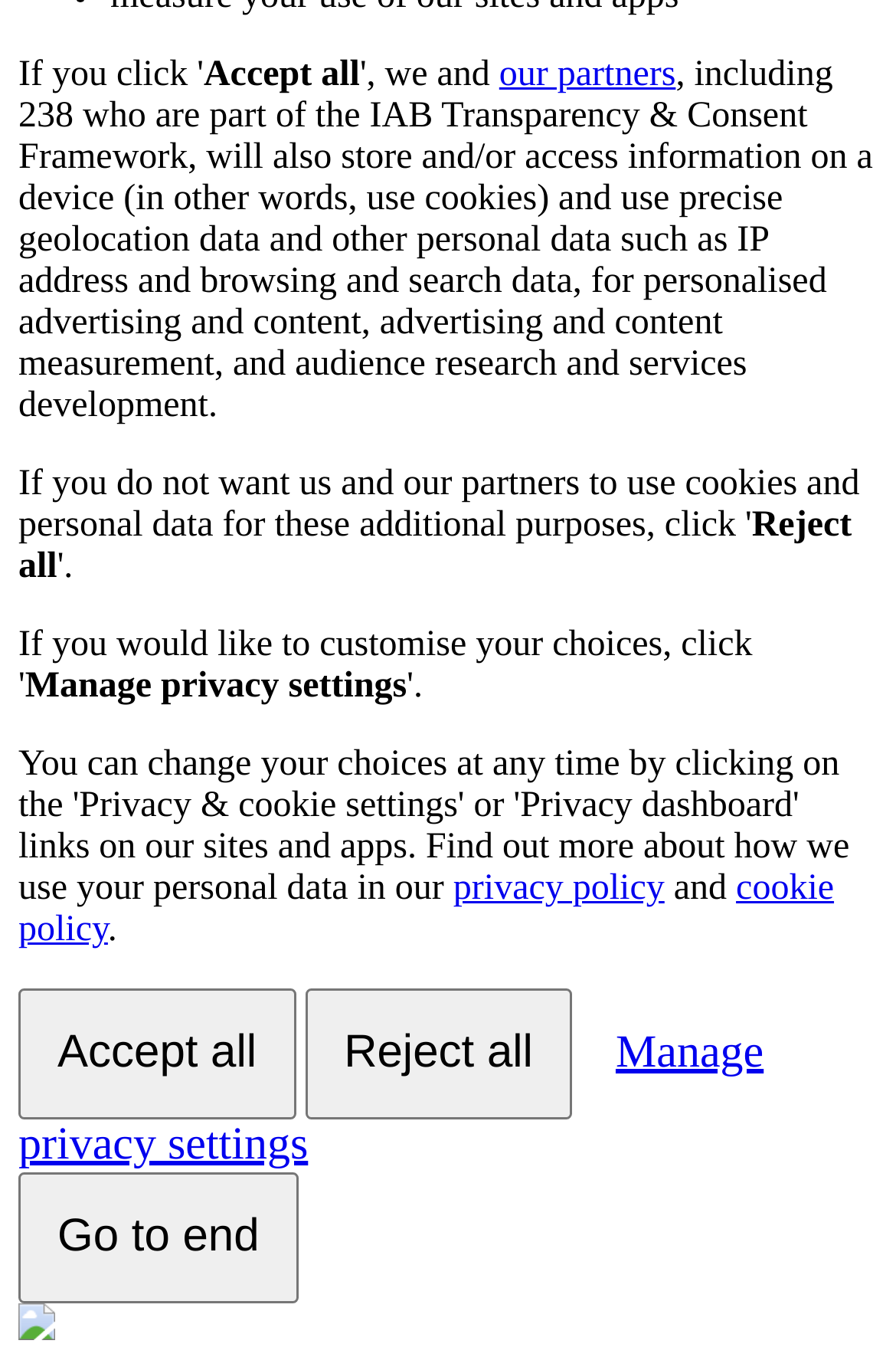Given the element description: "Accept all", predict the bounding box coordinates of this UI element. The coordinates must be four float numbers between 0 and 1, given as [left, top, right, bottom].

[0.021, 0.721, 0.33, 0.817]